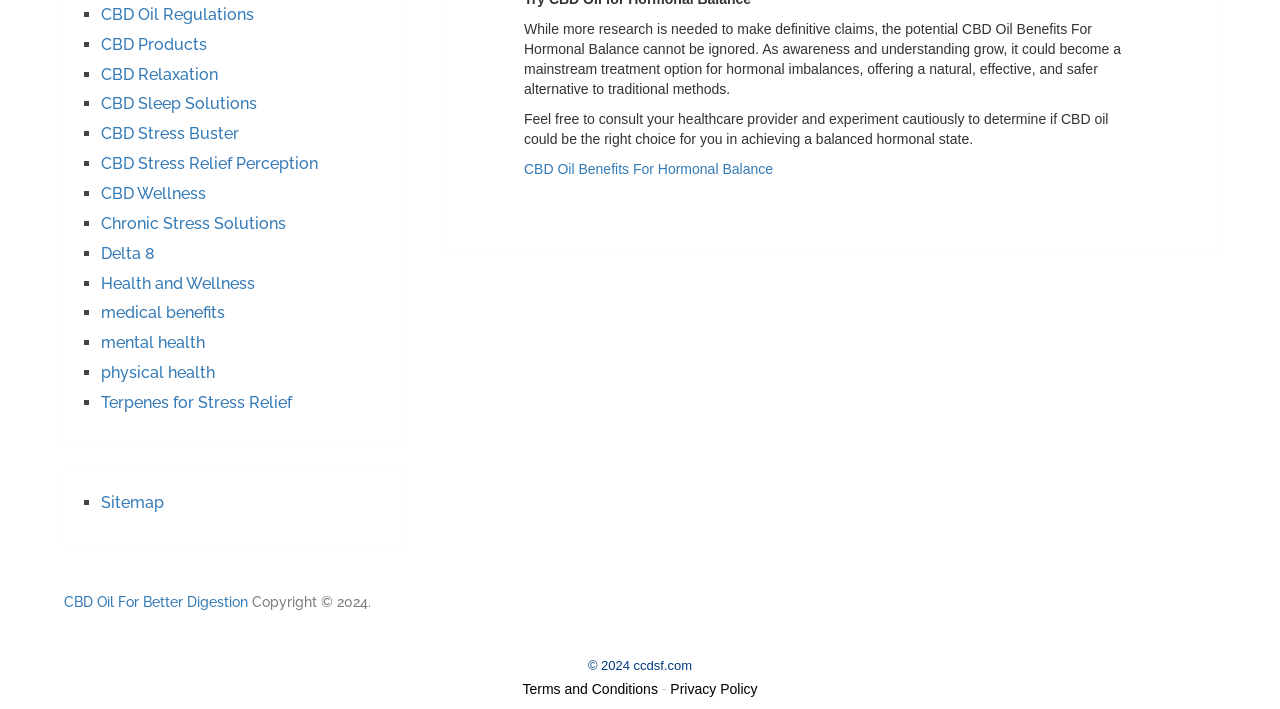Kindly provide the bounding box coordinates of the section you need to click on to fulfill the given instruction: "View Terms and Conditions".

[0.408, 0.96, 0.514, 0.983]